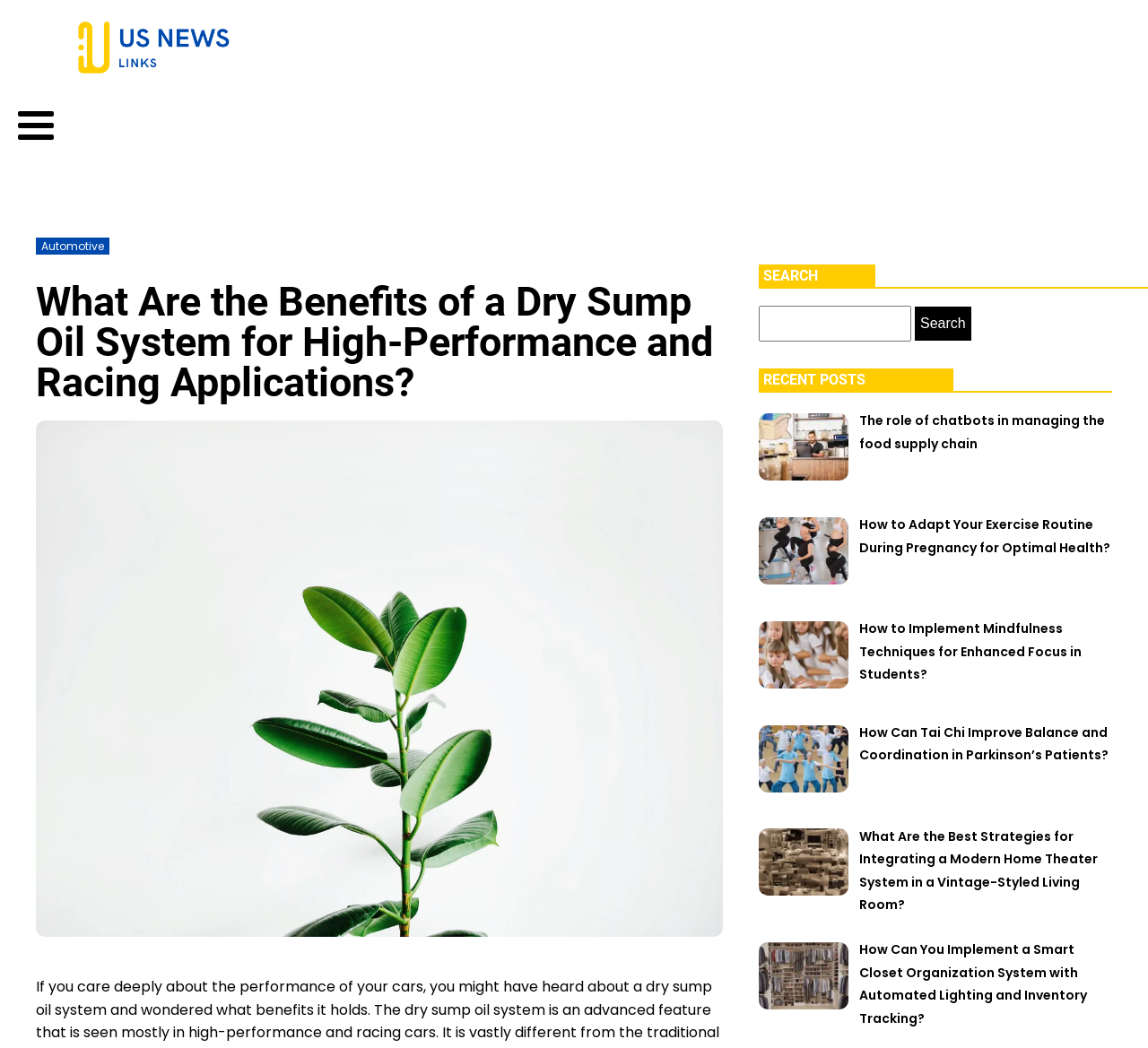Identify the bounding box coordinates of the clickable region necessary to fulfill the following instruction: "Learn about the role of chatbots in managing the food supply chain". The bounding box coordinates should be four float numbers between 0 and 1, i.e., [left, top, right, bottom].

[0.748, 0.391, 0.962, 0.433]